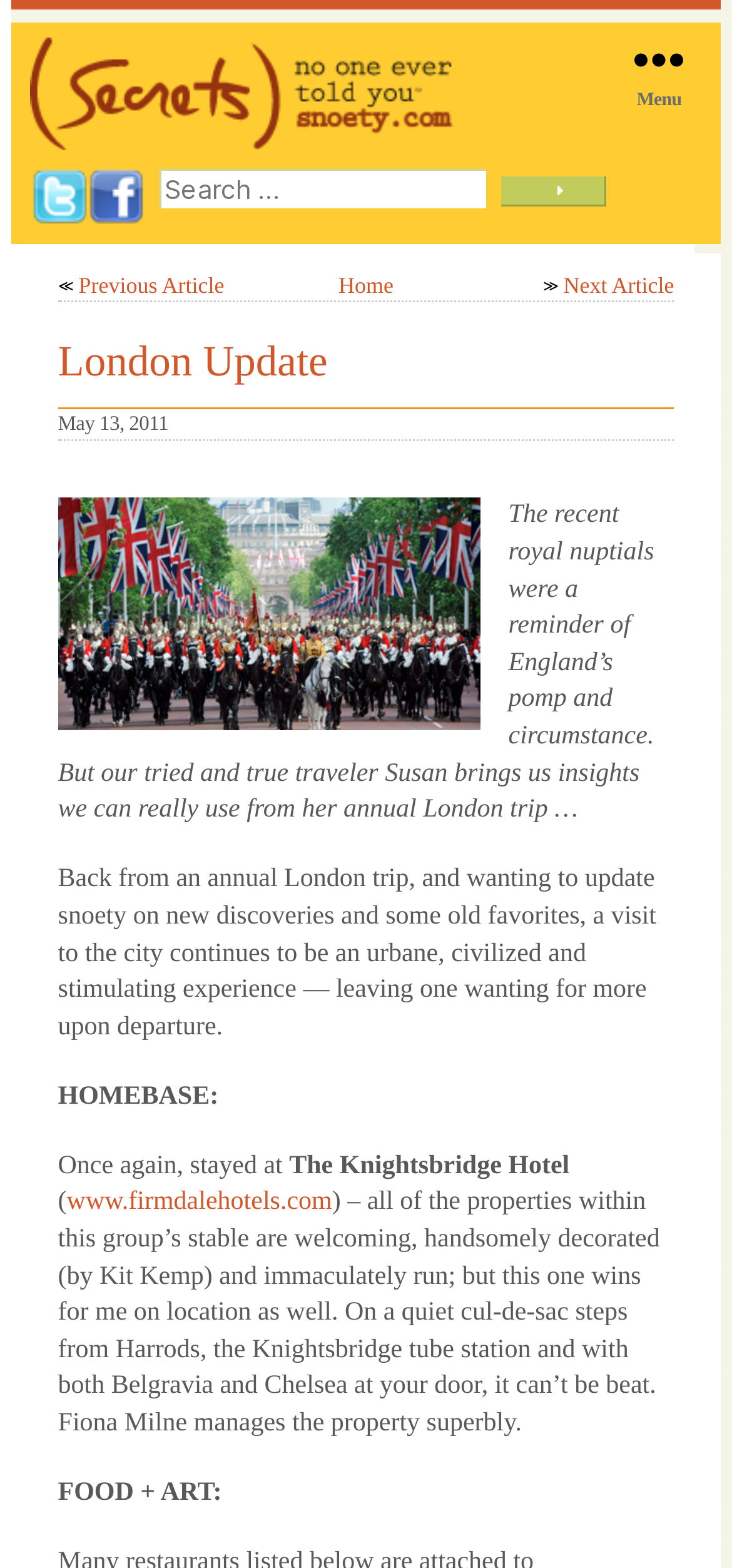Show the bounding box coordinates for the element that needs to be clicked to execute the following instruction: "Search for something". Provide the coordinates in the form of four float numbers between 0 and 1, i.e., [left, top, right, bottom].

[0.217, 0.108, 0.663, 0.133]